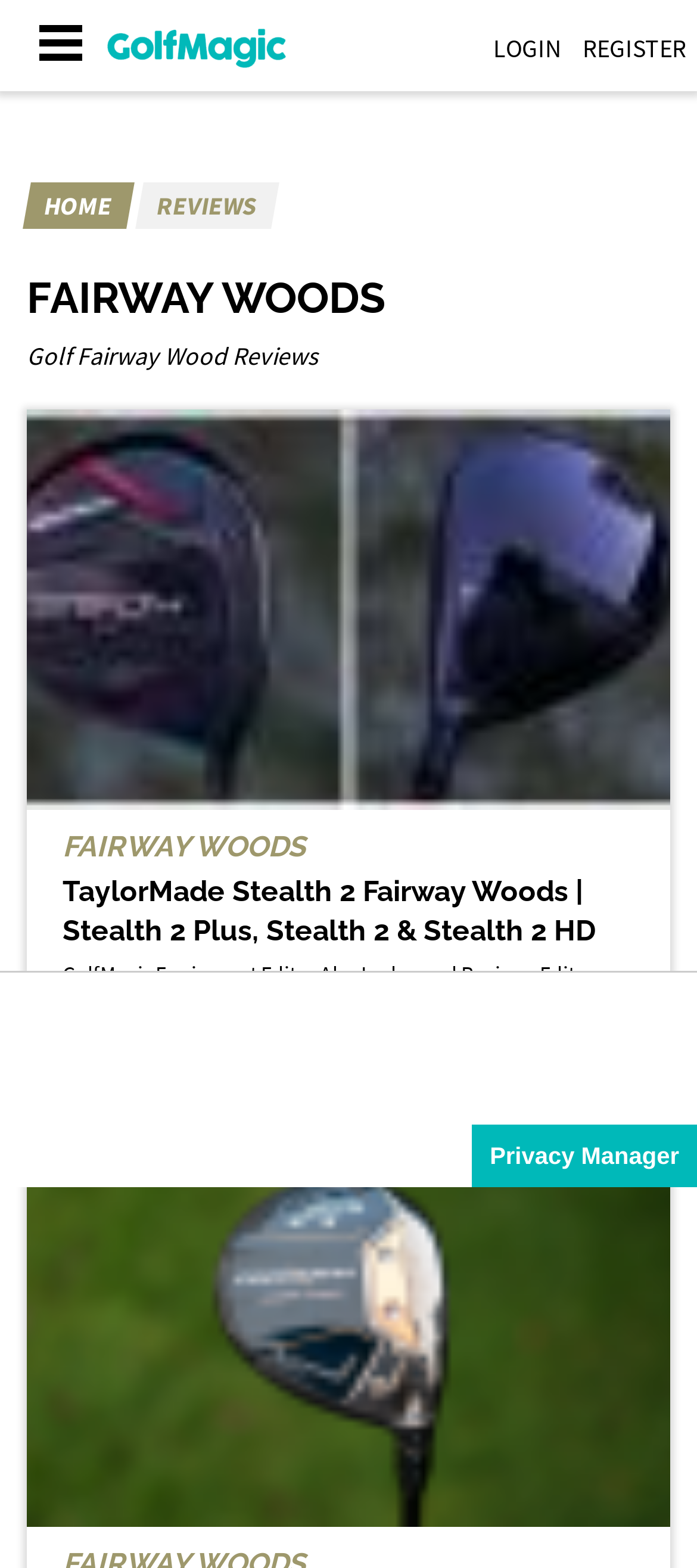Given the content of the image, can you provide a detailed answer to the question?
What is the website's logo?

The website's logo is 'Golfmagic' which is an image located at the top left corner of the webpage, as indicated by the bounding box coordinates [0.154, 0.018, 0.41, 0.044].